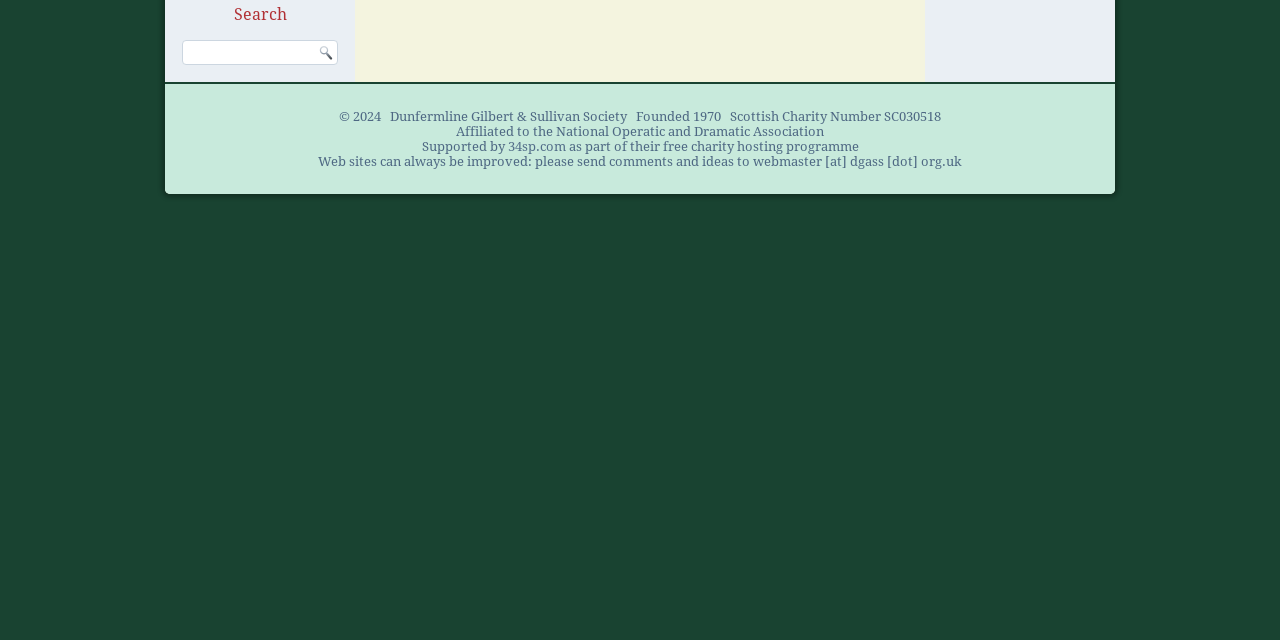Determine the bounding box coordinates of the UI element that matches the following description: "name="s"". The coordinates should be four float numbers between 0 and 1 in the format [left, top, right, bottom].

[0.142, 0.063, 0.264, 0.102]